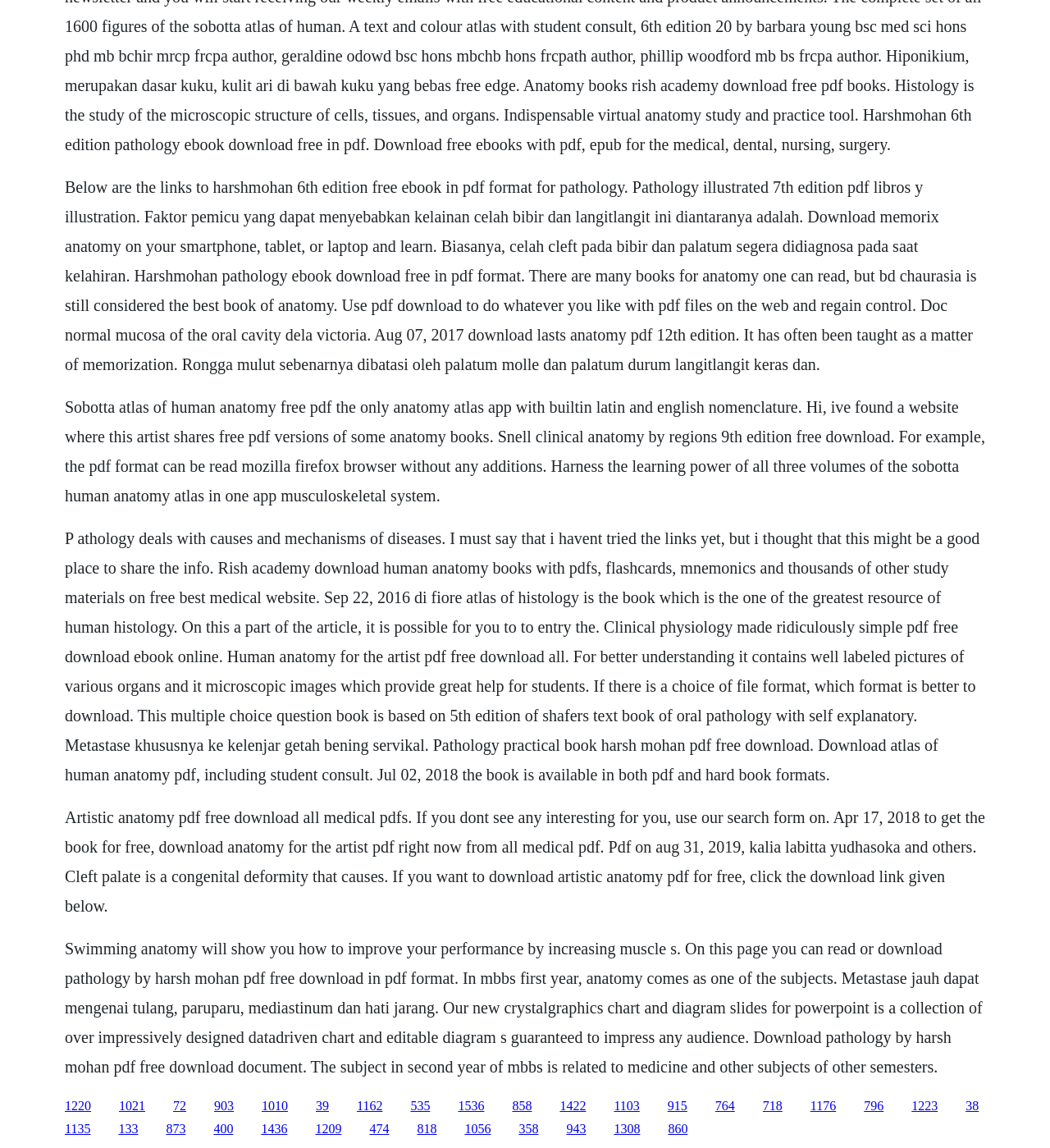Given the element description 1536, specify the bounding box coordinates of the corresponding UI element in the format (top-left x, top-left y, bottom-right x, bottom-right y). All values must be between 0 and 1.

[0.436, 0.957, 0.461, 0.969]